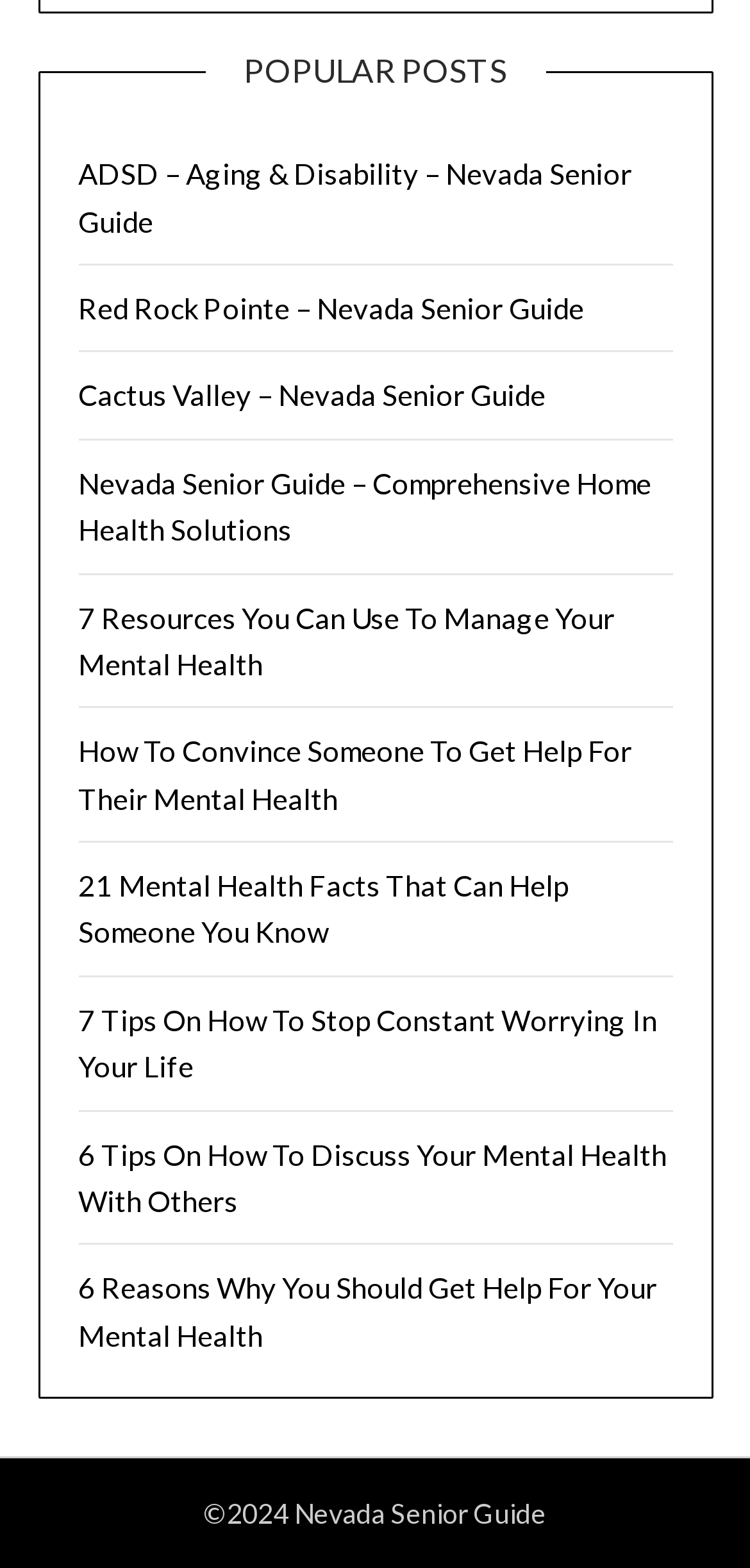Show the bounding box coordinates for the element that needs to be clicked to execute the following instruction: "check out 21 Mental Health Facts That Can Help Someone You Know". Provide the coordinates in the form of four float numbers between 0 and 1, i.e., [left, top, right, bottom].

[0.104, 0.553, 0.758, 0.605]